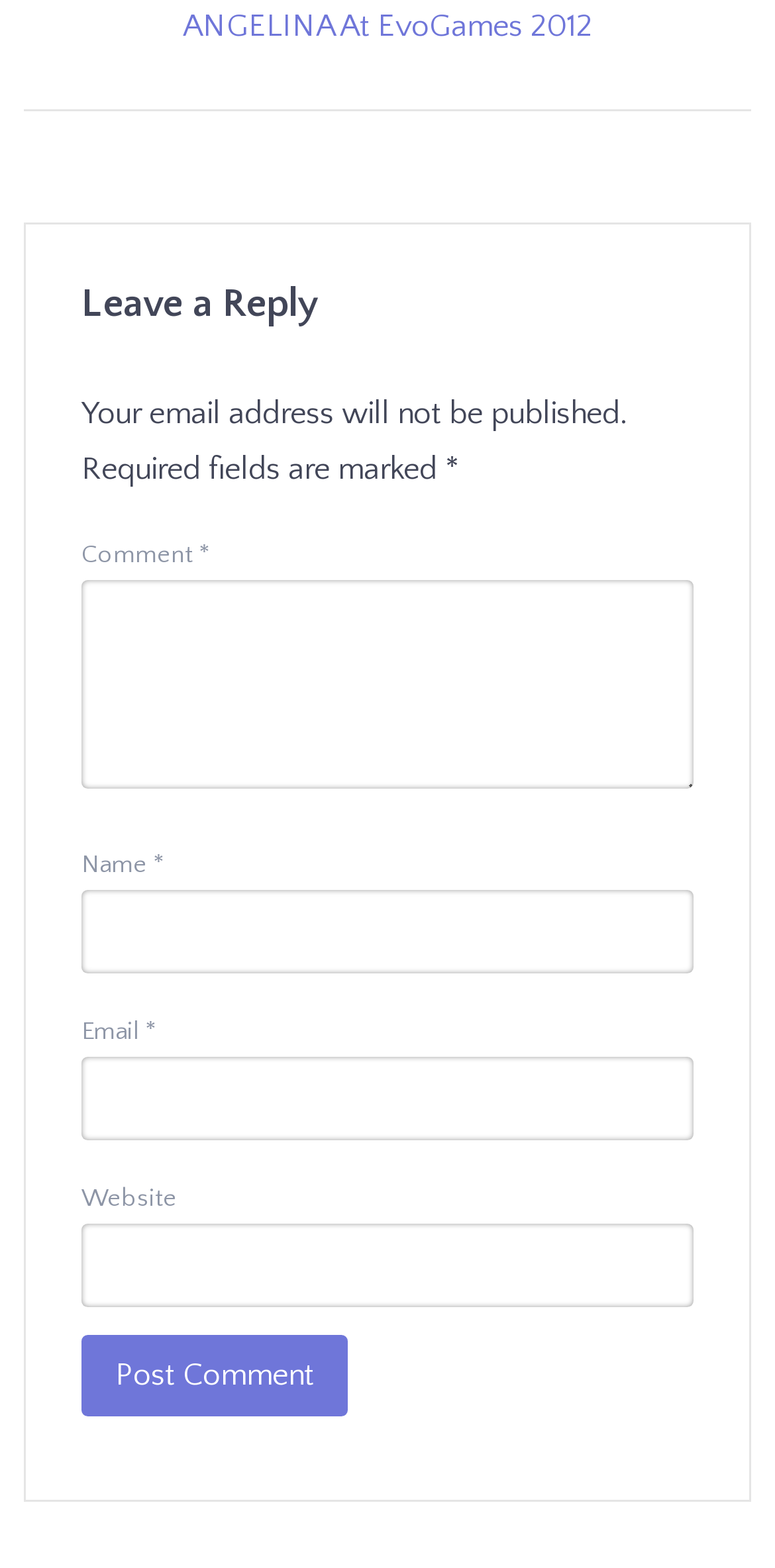Is the 'Website' field required?
Please answer the question as detailed as possible.

The 'Website' field does not have an asterisk symbol (*) next to it, indicating that it is not a required field. Users can choose to enter their website or leave it blank.